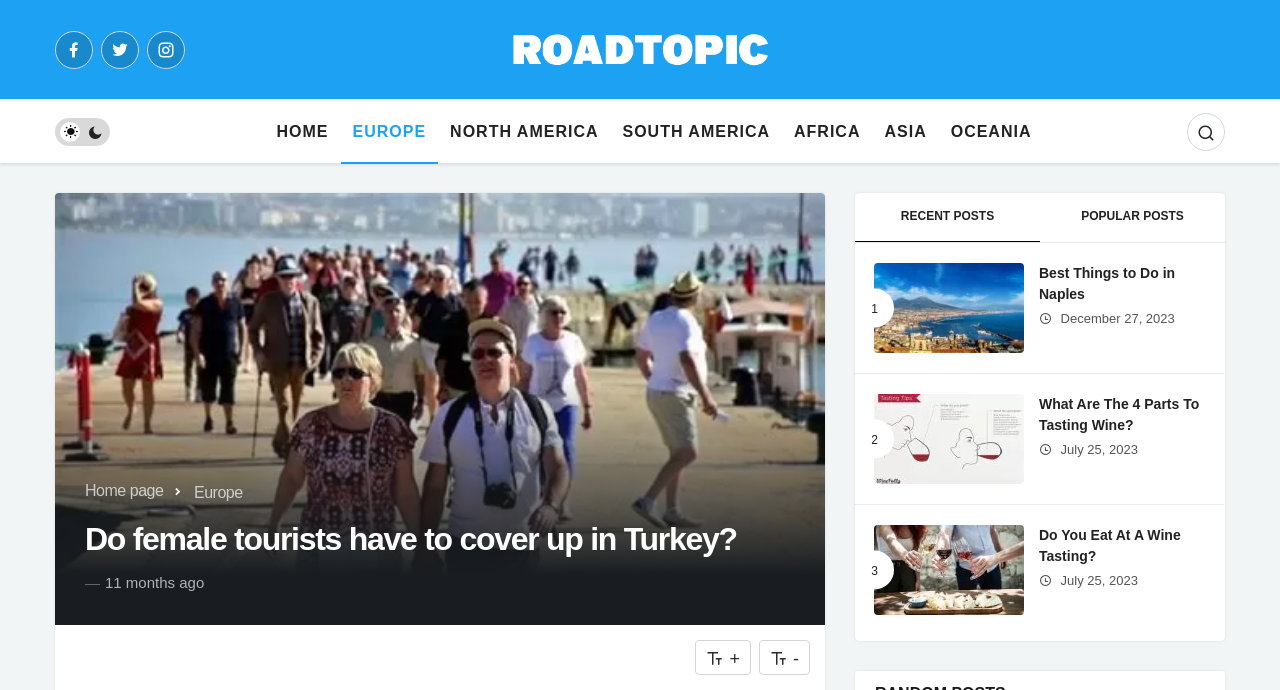Please provide a short answer using a single word or phrase for the question:
Is the dark mode switch turned on?

No